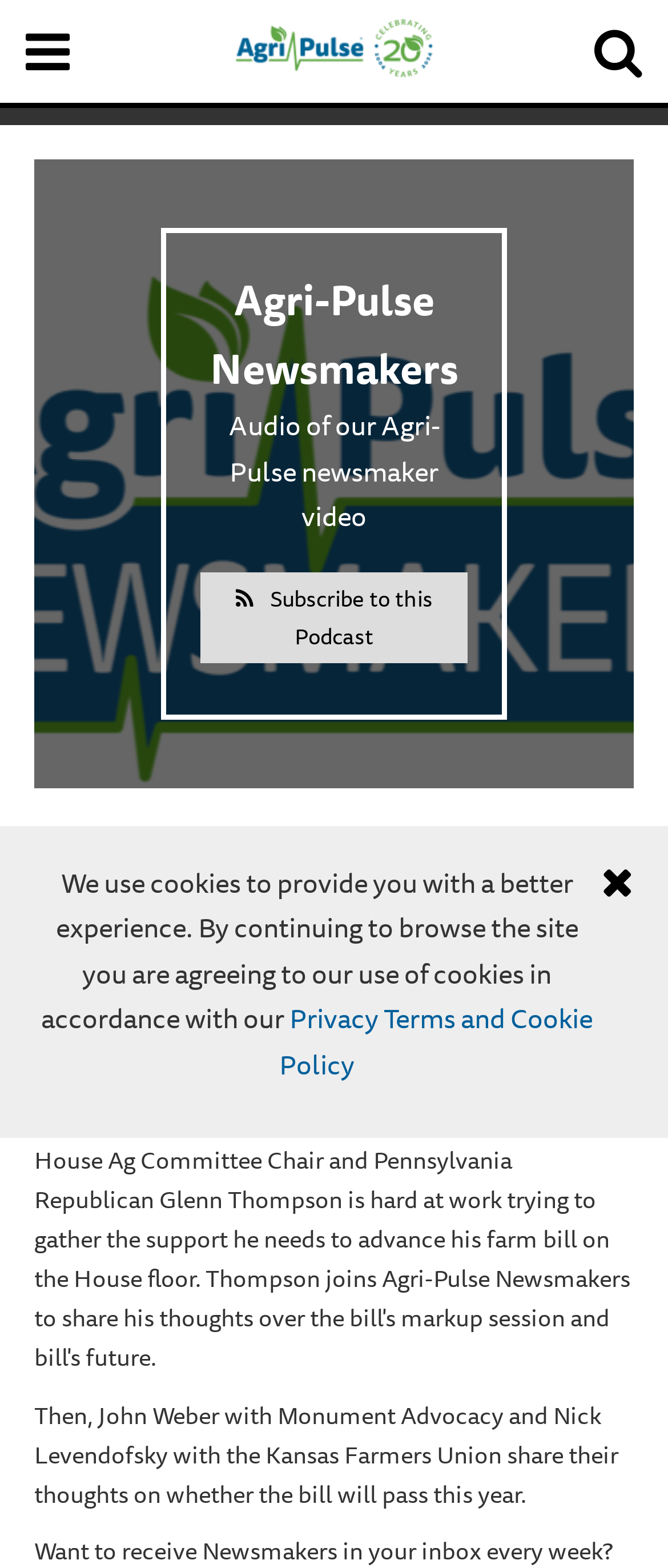Reply to the question with a brief word or phrase: What is the name of the podcast?

Agri-Pulse Newsmakers